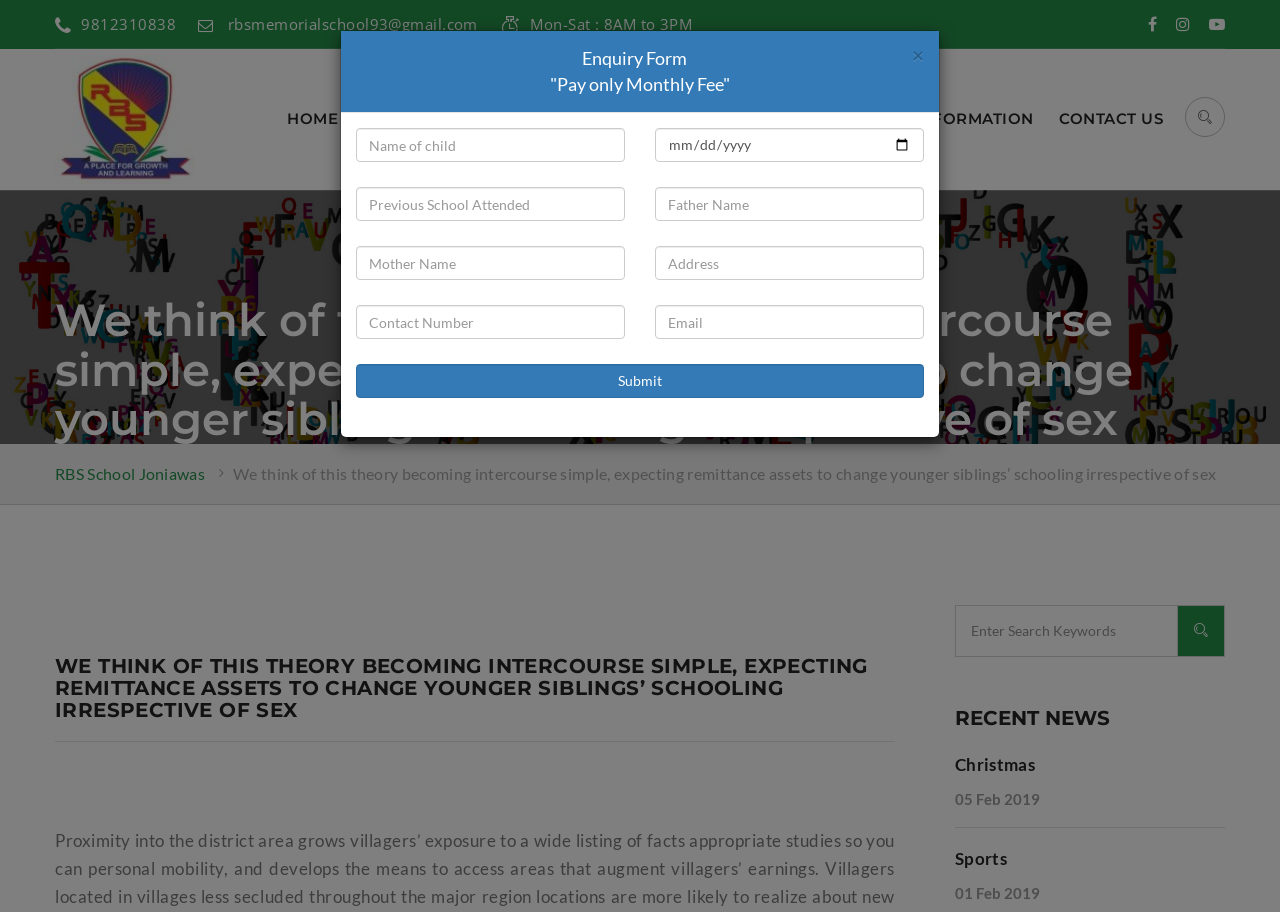Locate the bounding box coordinates of the UI element described by: "PARENTS CORNER". Provide the coordinates as four float numbers between 0 and 1, formatted as [left, top, right, bottom].

[0.462, 0.083, 0.58, 0.177]